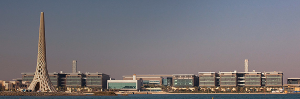Give a detailed account of the contents of the image.

The image captures a striking view of the KAUST (King Abdullah University of Science and Technology) campus, showcasing its modern architecture against a serene waterfront backdrop. On the left, a distinctive tower rises prominently, characterized by its unique lattice design, symbolizing the innovative spirit of the institution. To the right, multiple contemporary buildings are visible, which house various research and educational facilities. The scene is bathed in warm sunlight, emphasizing the clean lines and glass facades of the campus structures. This vibrant setting reflects KAUST's commitment to research and technology, making it a hub for scholars and scientists from around the world.